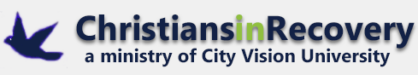Answer the question below using just one word or a short phrase: 
What is the symbolic meaning of the dove silhouette?

peace and hope